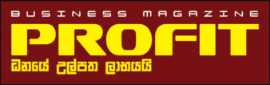Offer a detailed narrative of the scene shown in the image.

The image features the logo of "Profit Magazine," a publication focused on the business landscape in Sri Lanka. The logo is designed with bold, prominent text that spells "PROFIT" in bright yellow against a deep red background, underlining its identity as a business magazine. Above the main title, the words "BUSINESS MAGAZINE" are displayed in smaller capital letters, reinforcing the publication's focus. Additionally, the logo includes text in Sinhala below "PROFIT," indicating its localized appeal to the Sri Lankan audience. This logo encapsulates the magazine's mission to provide insightful news, analysis, and interviews related to business in Sri Lanka.